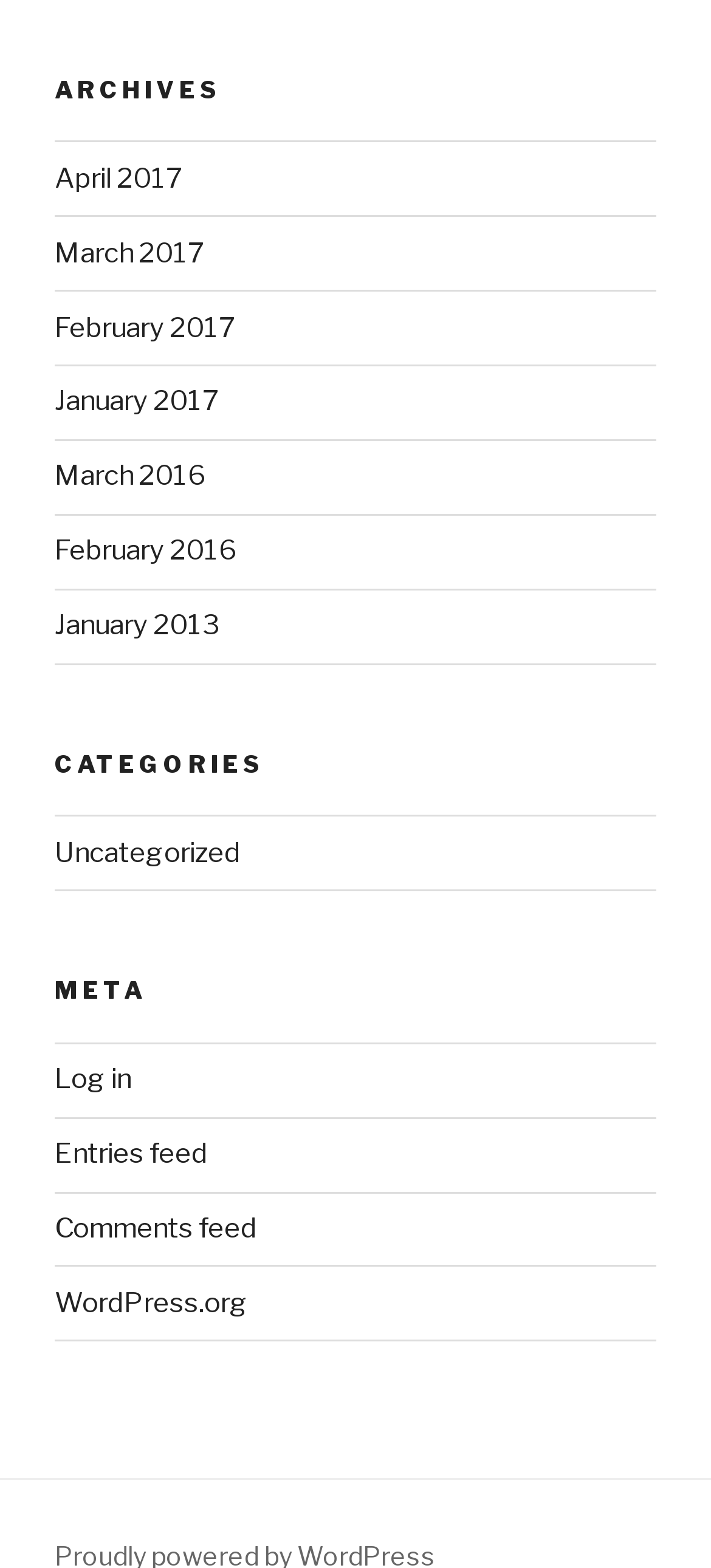Can you find the bounding box coordinates of the area I should click to execute the following instruction: "log in"?

[0.077, 0.678, 0.185, 0.699]